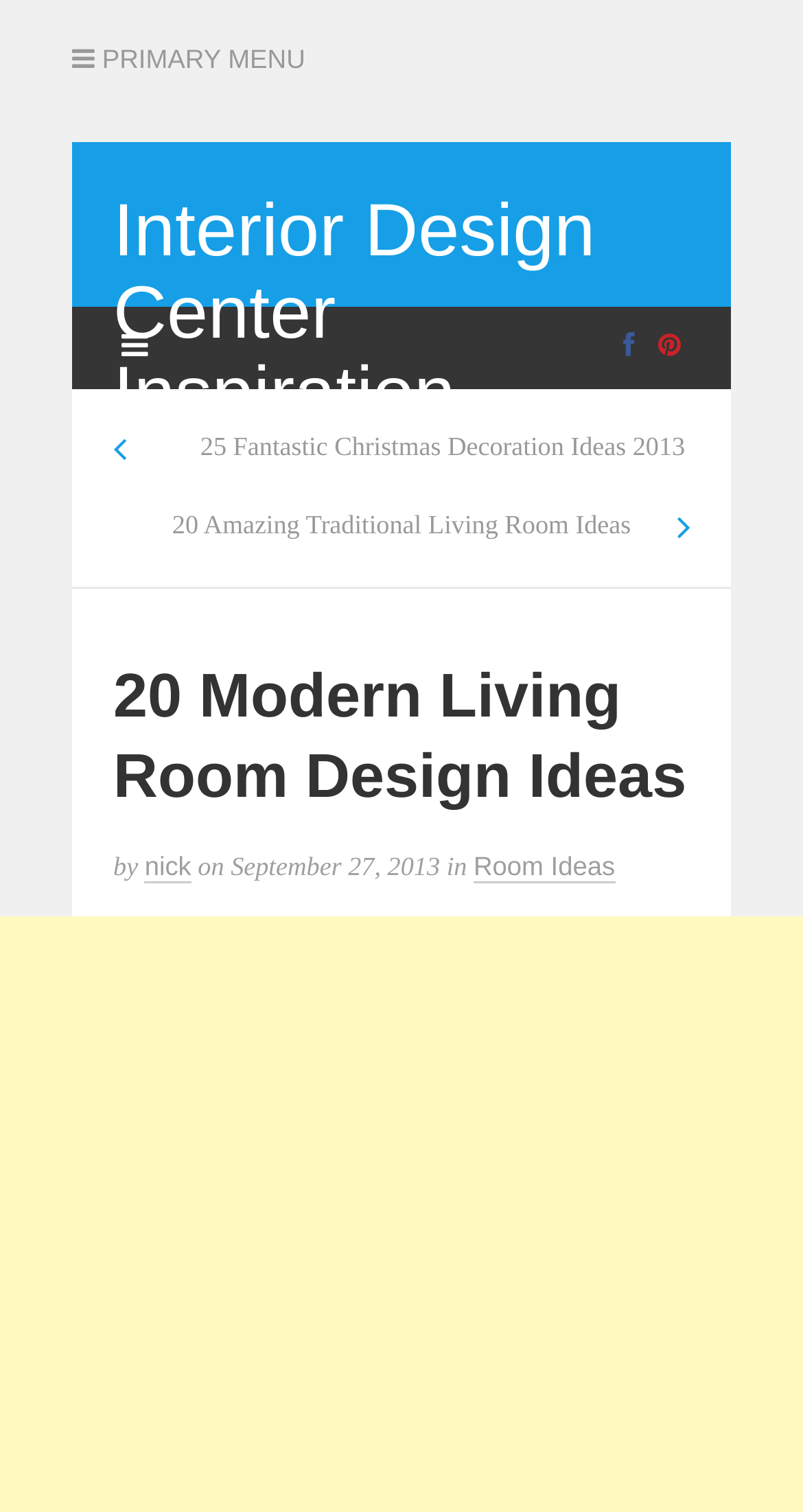Explain the webpage's design and content in an elaborate manner.

This webpage is about modern living room design ideas, with a focus on interior design inspiration. At the top left, there is a primary menu link. Next to it, a heading displays the title "Interior Design Center Inspiration". Below the heading, there is a link with the same title.

On the top right, there are three social media links, represented by icons. Below these icons, there is a main navigation link with a hamburger icon. This link expands to show a dropdown menu with two links: "25 Fantastic Christmas Decoration Ideas 2013" and "20 Amazing Traditional Living Room Ideas".

The main content of the webpage is a header section that displays the title "20 Modern Living Room Design Ideas" in a large font. Below the title, there is a byline that reads "by nick on September 27, 2013 in Room Ideas". The byline includes a link to the author's profile and the date of publication.

At the bottom right of the page, there is a "Scroll Back to Top" button. Overall, the webpage has a clean layout, with a focus on showcasing modern living room design ideas and providing easy navigation to related content.